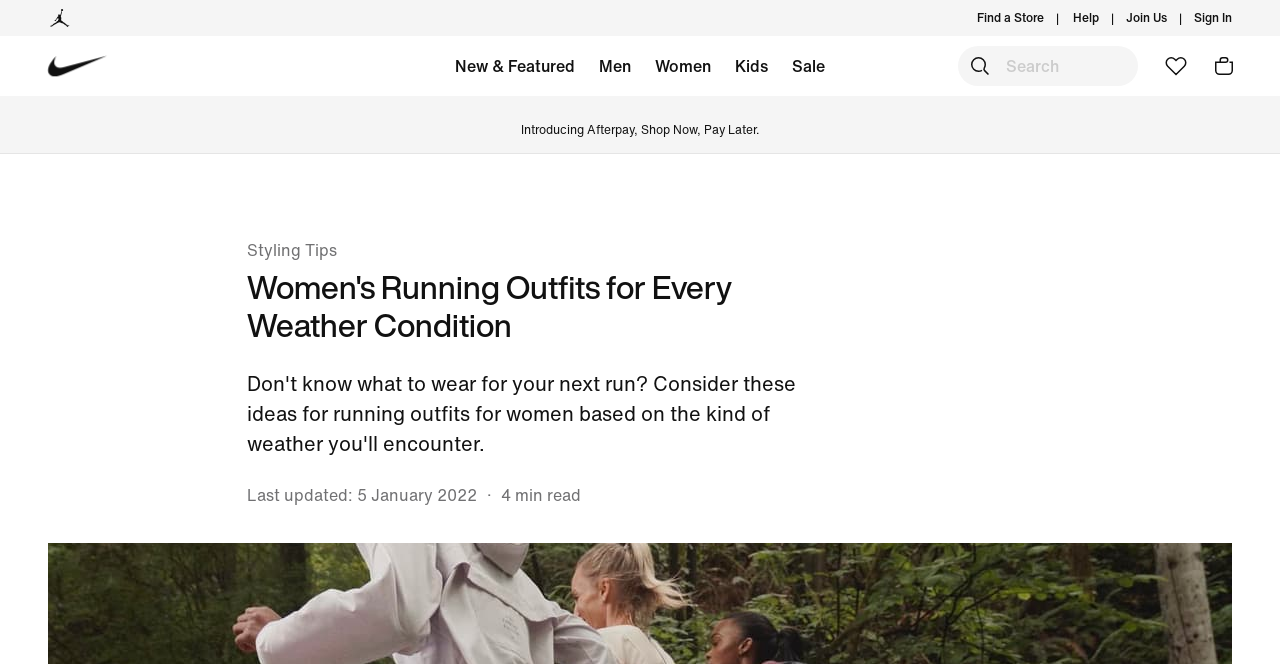Determine the title of the webpage and give its text content.

Women's Running Outfits for Every Weather Condition